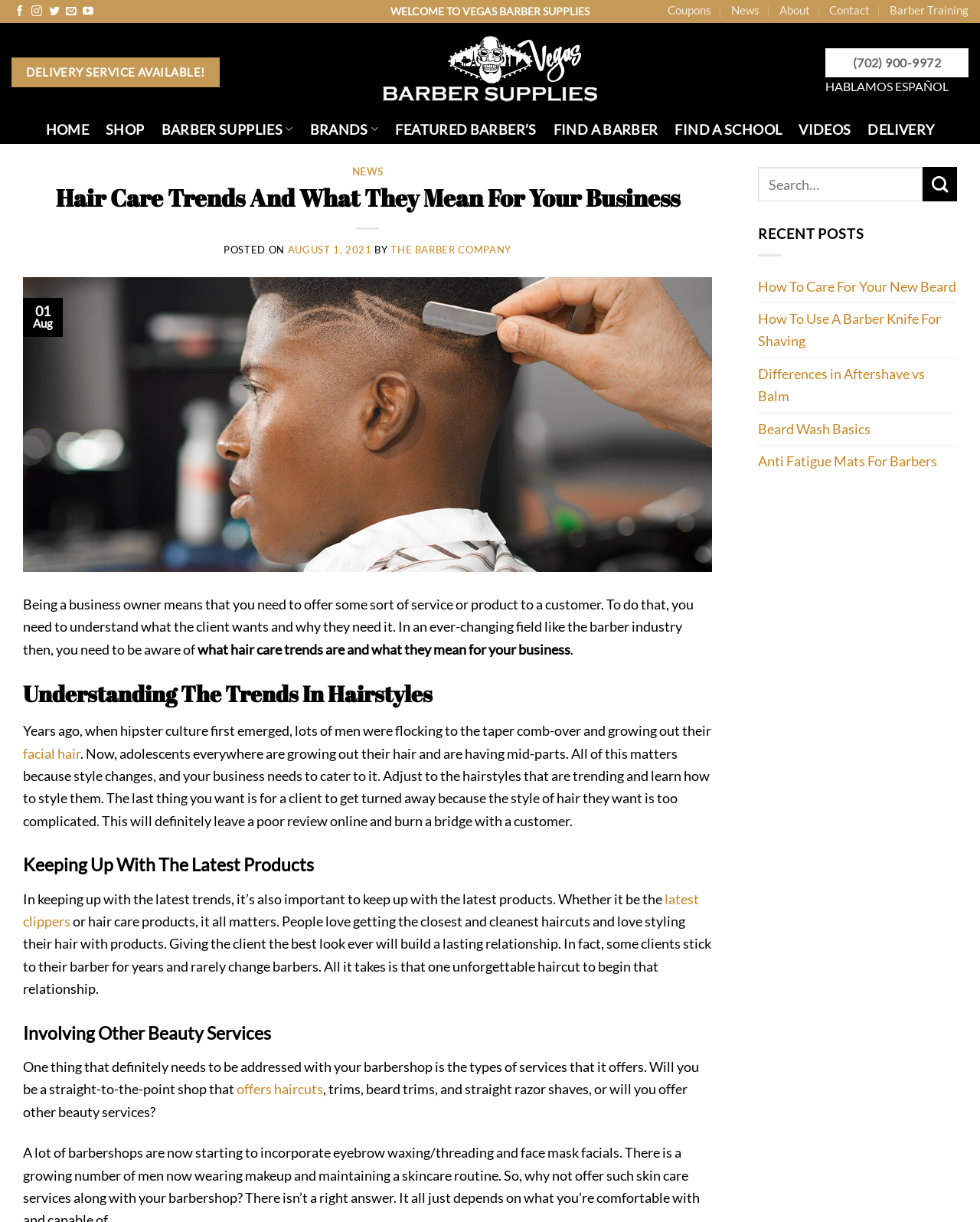Find and specify the bounding box coordinates that correspond to the clickable region for the instruction: "Read the 'Hair Care Trends And What They Mean For Your Business' article".

[0.023, 0.339, 0.727, 0.353]